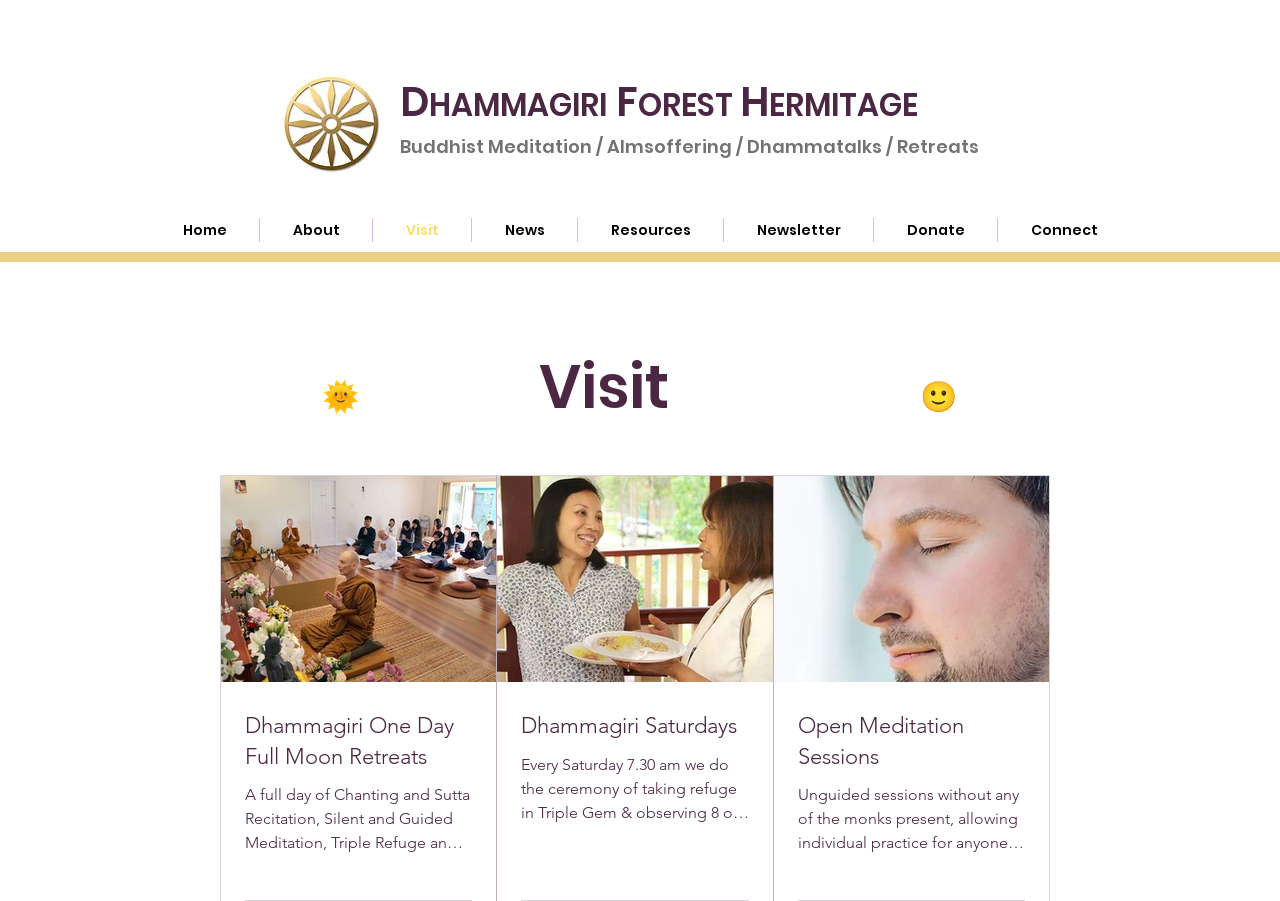Given the description of a UI element: "Connect", identify the bounding box coordinates of the matching element in the webpage screenshot.

[0.78, 0.242, 0.883, 0.269]